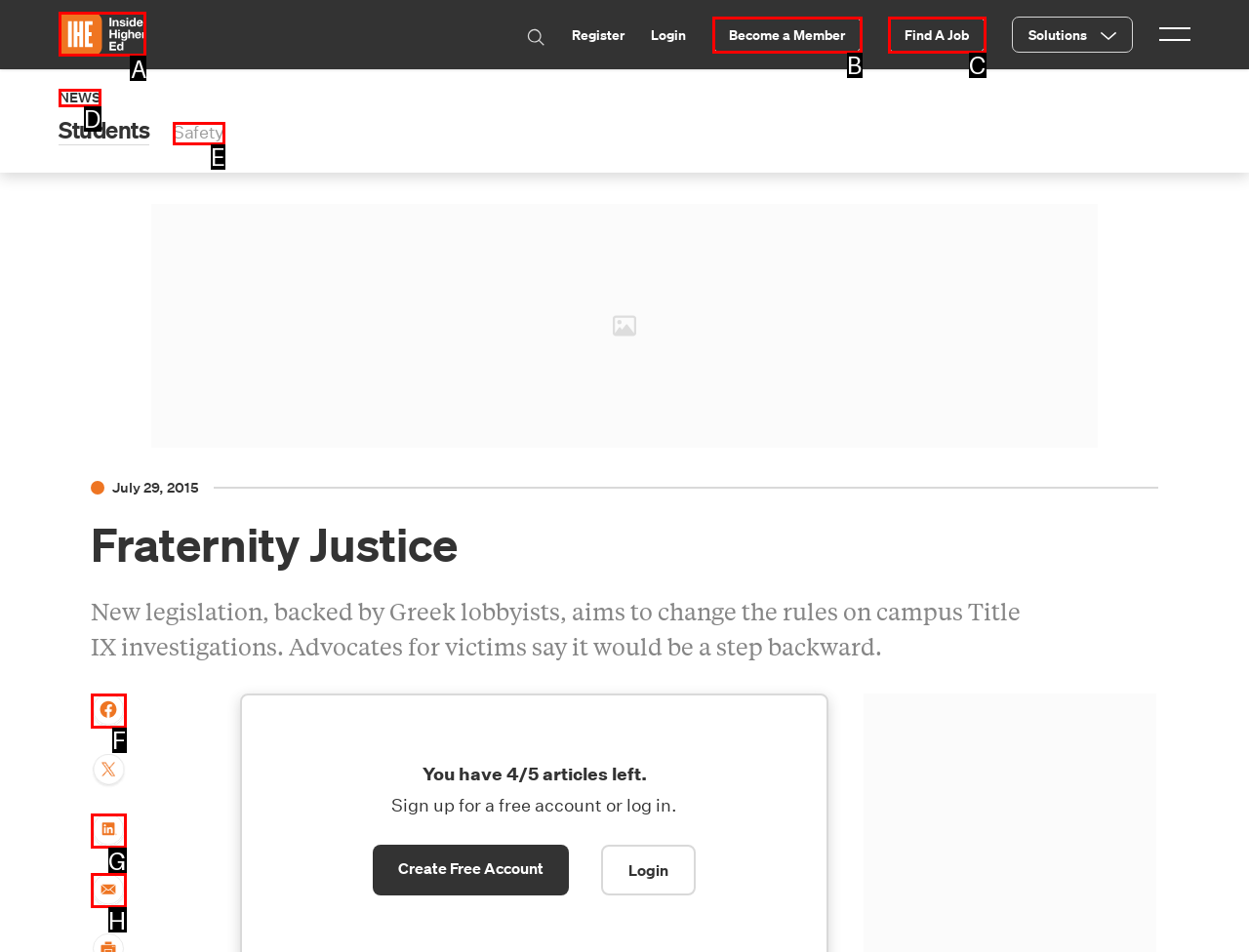Select the proper UI element to click in order to perform the following task: go to home page. Indicate your choice with the letter of the appropriate option.

A